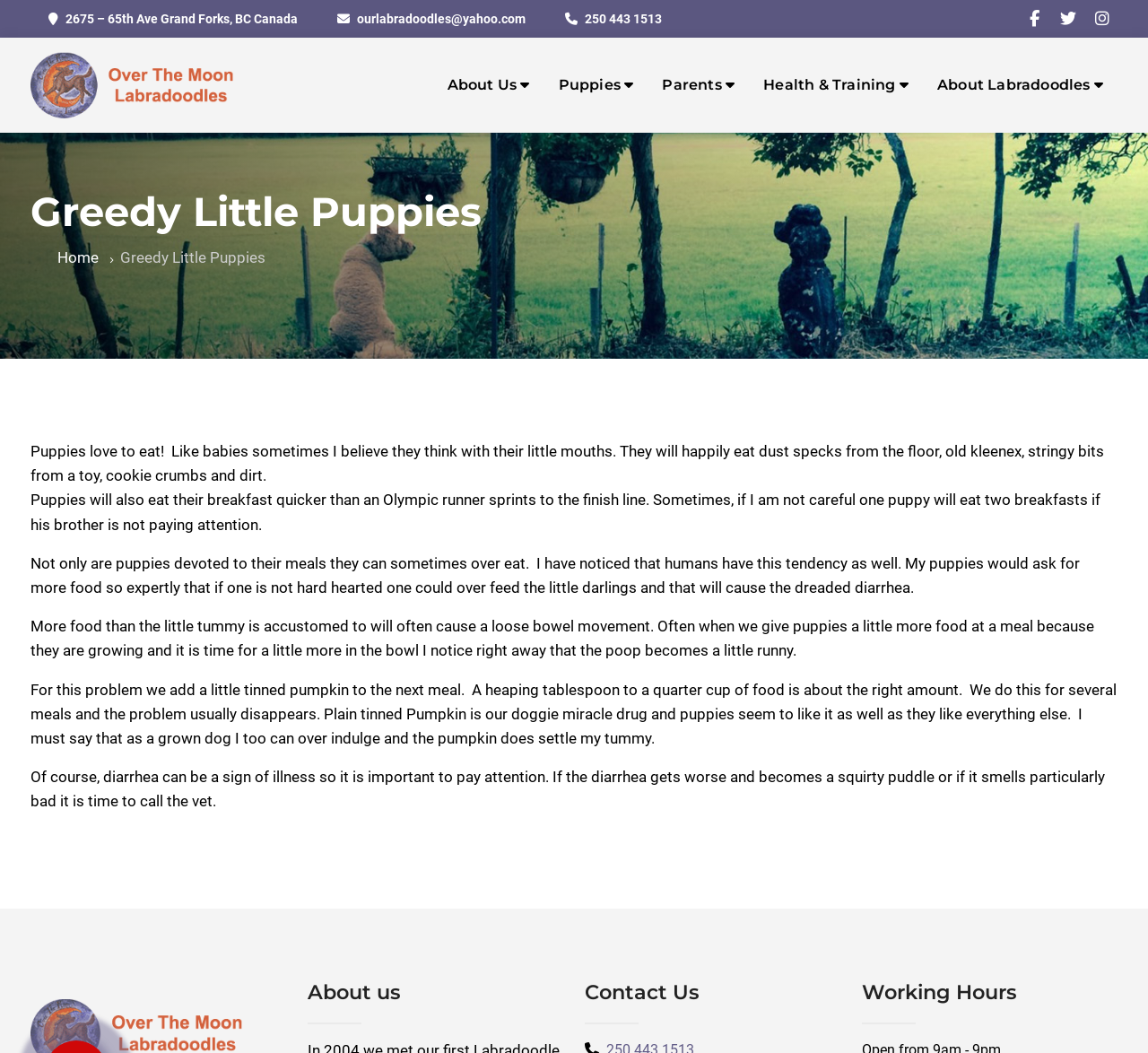Predict the bounding box coordinates of the area that should be clicked to accomplish the following instruction: "Call us at 250 443 1513". The bounding box coordinates should consist of four float numbers between 0 and 1, i.e., [left, top, right, bottom].

[0.509, 0.011, 0.577, 0.025]